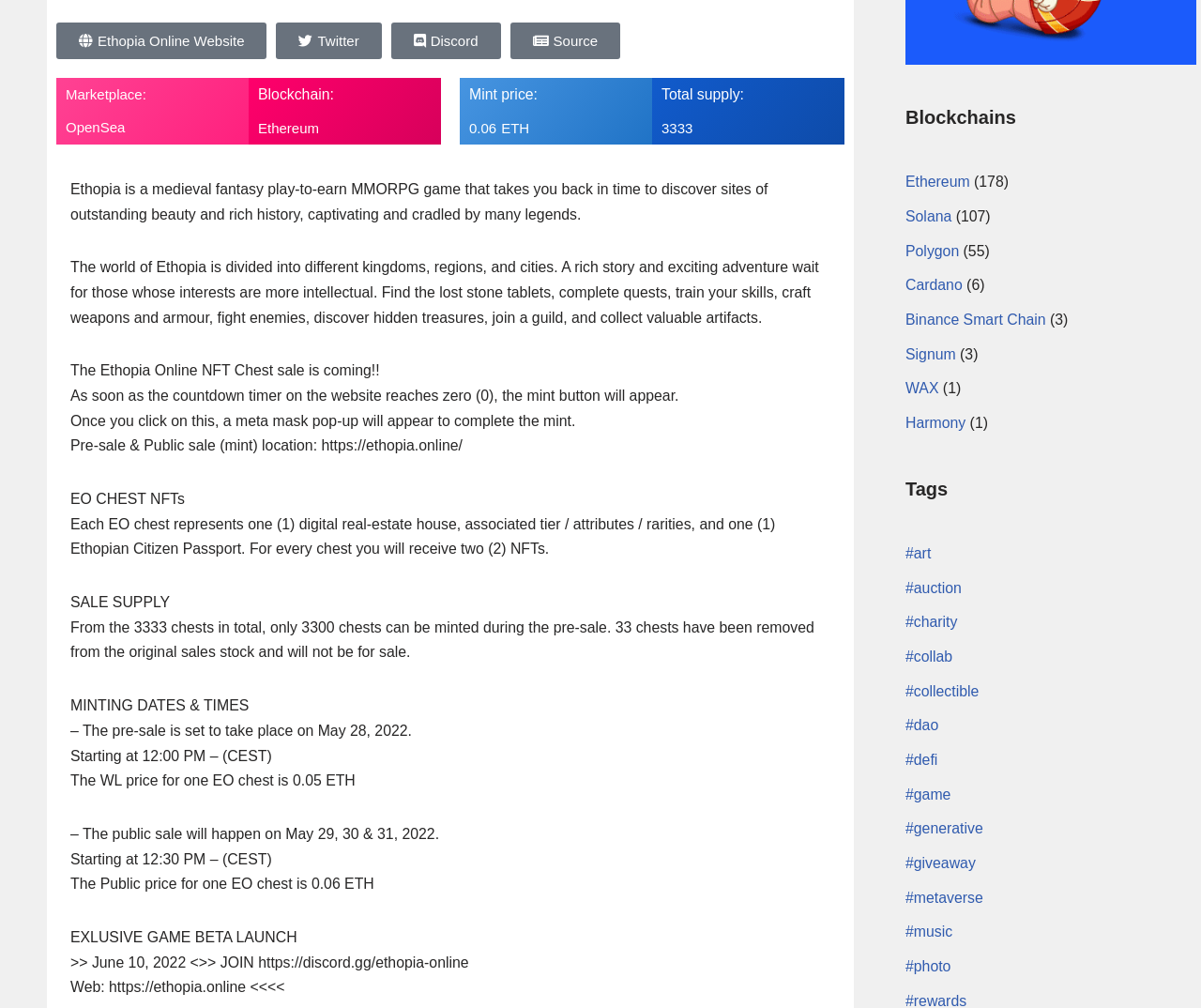When is the public sale of EO chests?
Please respond to the question with as much detail as possible.

The answer can be found in the StaticText element with the text '– The public sale will happen on May 29, 30 & 31, 2022.'